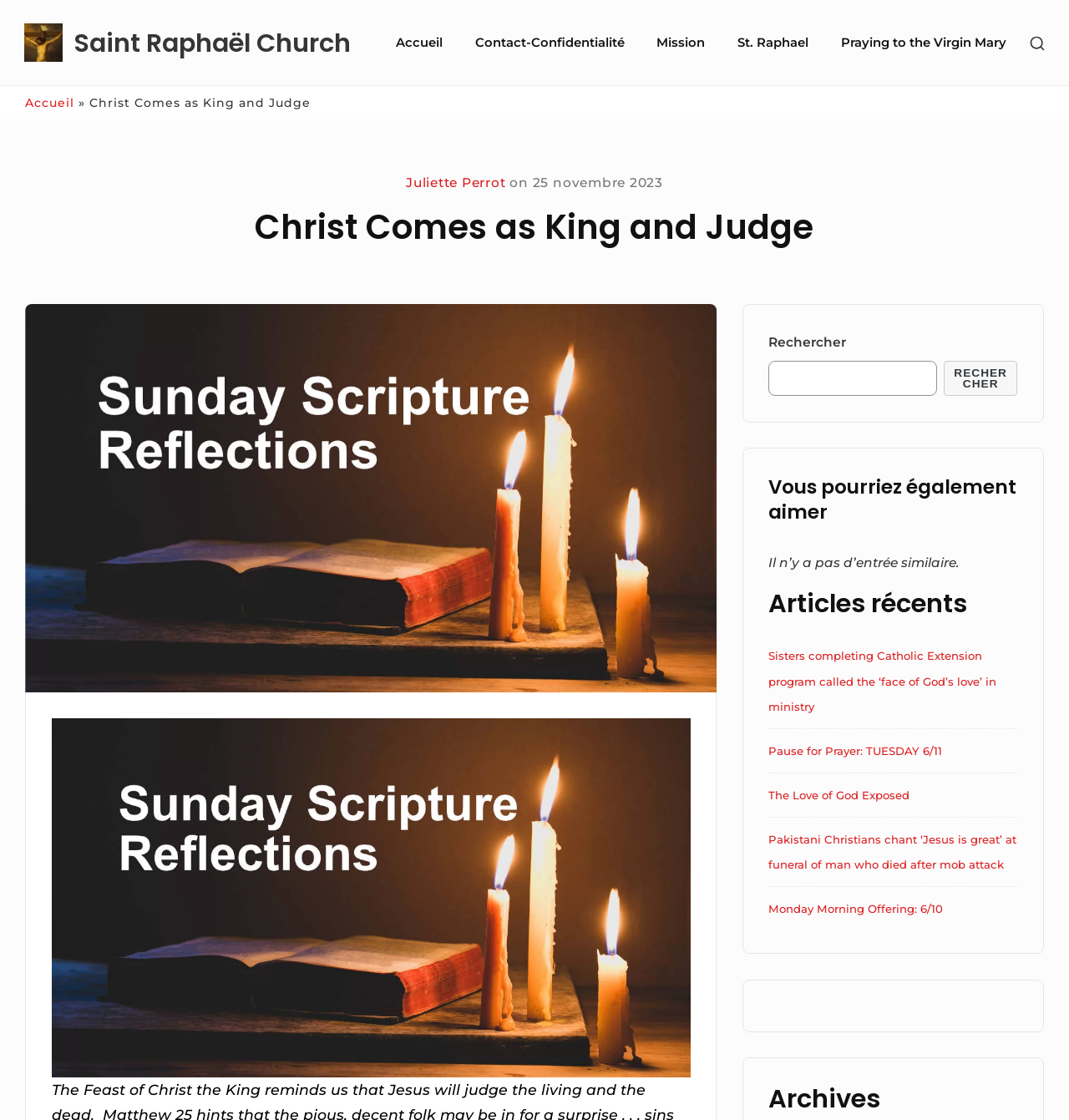Locate the bounding box for the described UI element: "Twitter". Ensure the coordinates are four float numbers between 0 and 1, formatted as [left, top, right, bottom].

None